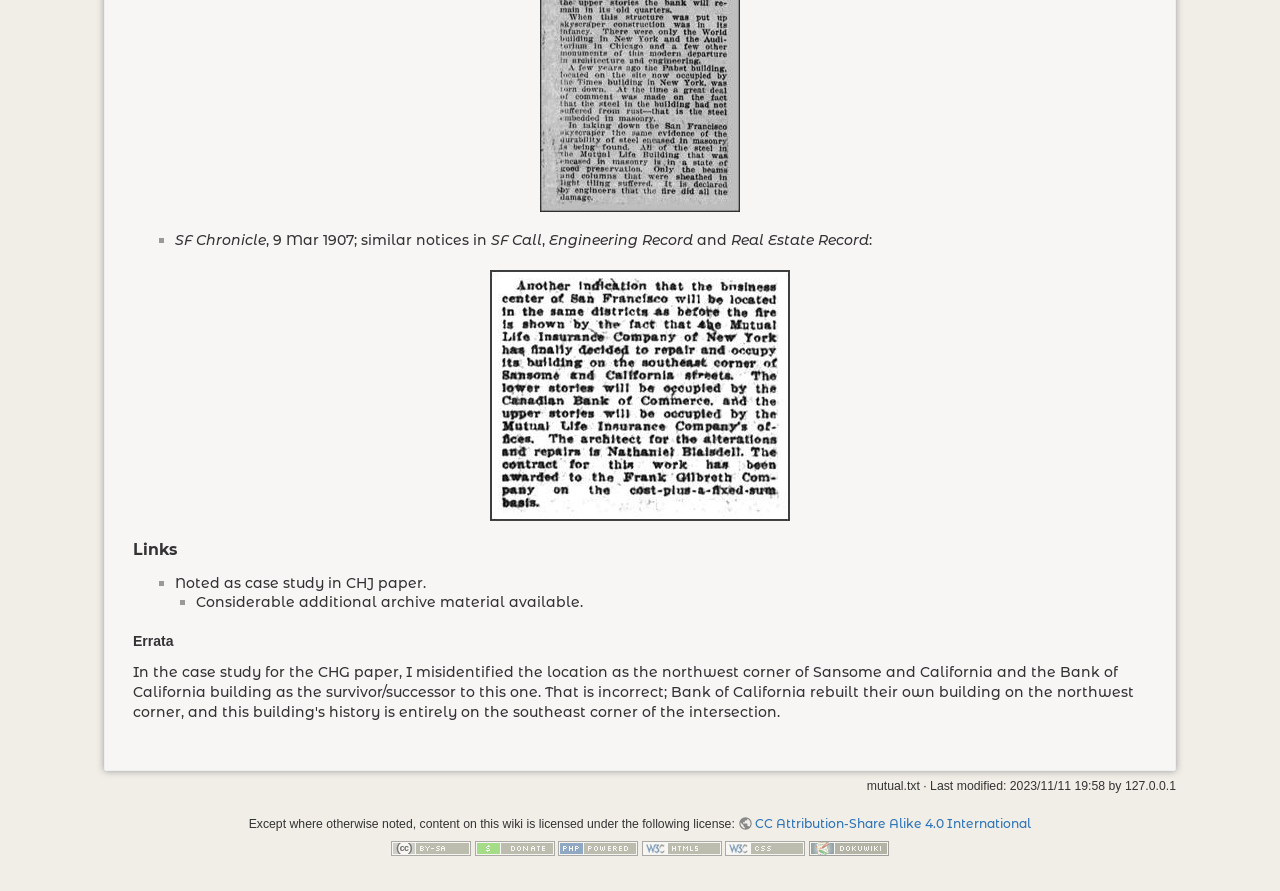Locate the bounding box coordinates of the element that should be clicked to execute the following instruction: "Donate".

[0.371, 0.943, 0.434, 0.959]